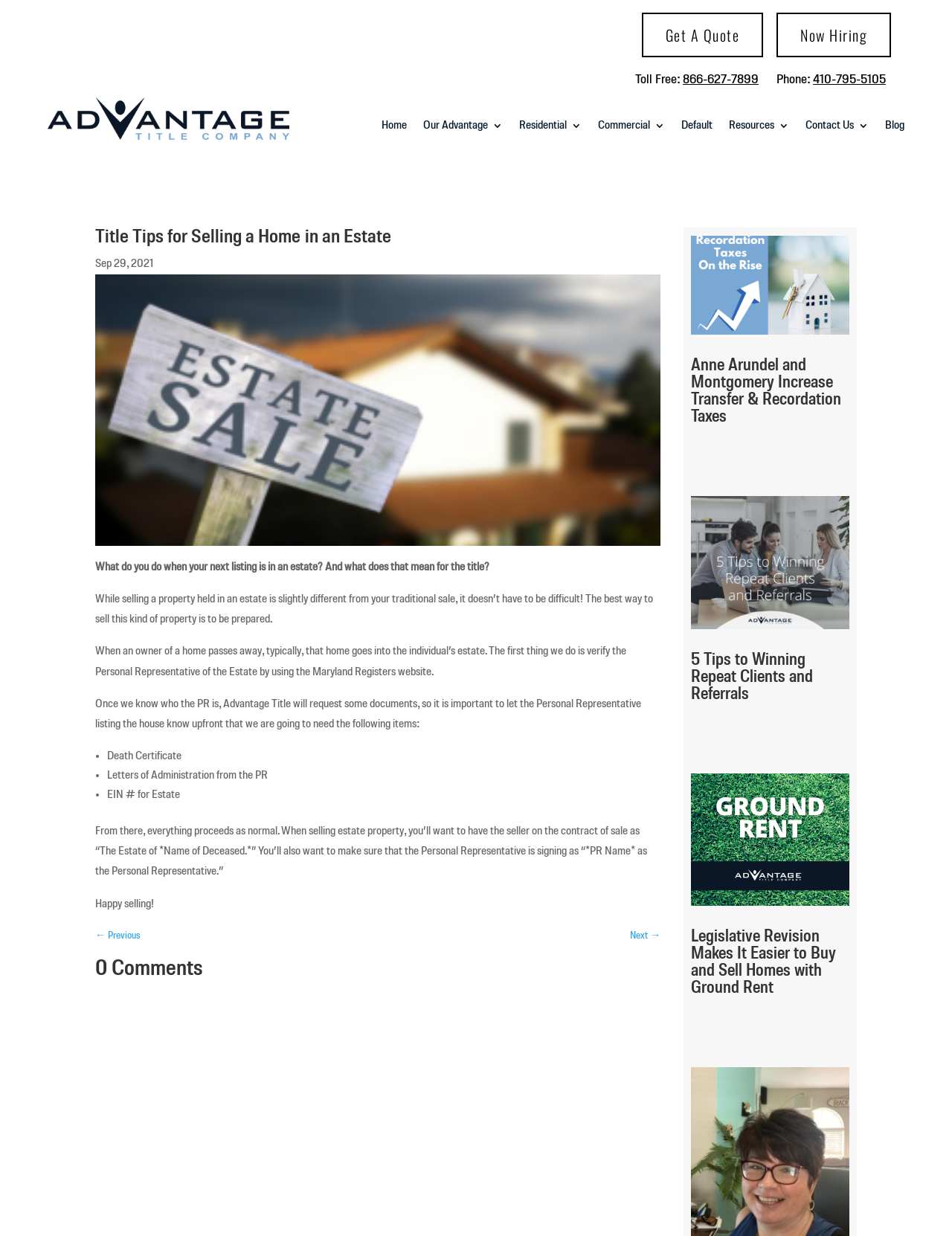What is the headline of the webpage?

Title Tips for Selling a Home in an Estate